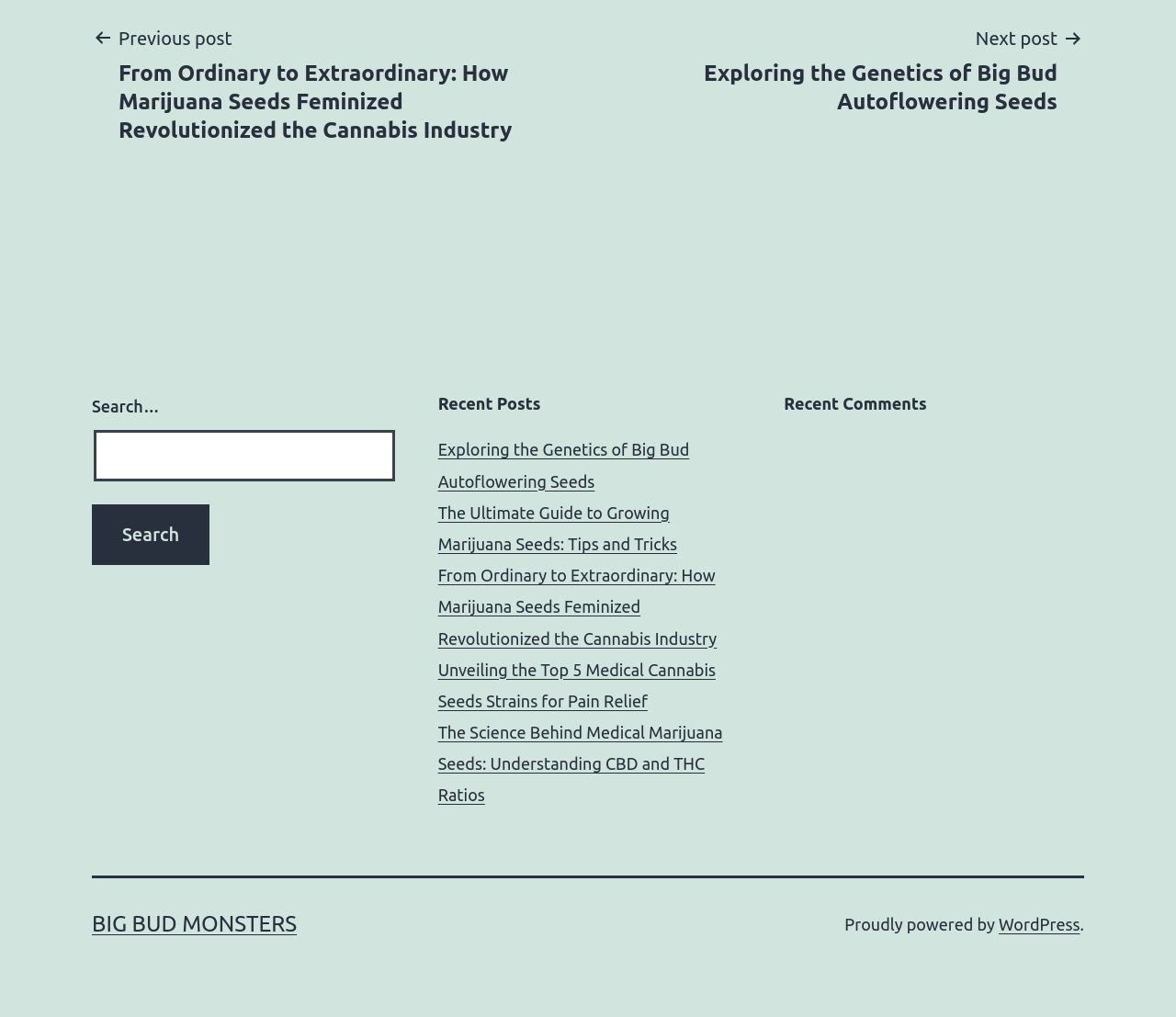Examine the image and give a thorough answer to the following question:
What is the purpose of the search box?

The search box is located in the complementary section of the webpage, and it has a placeholder text 'Search…'. This suggests that the search box is intended for users to search for specific posts or content within the website.